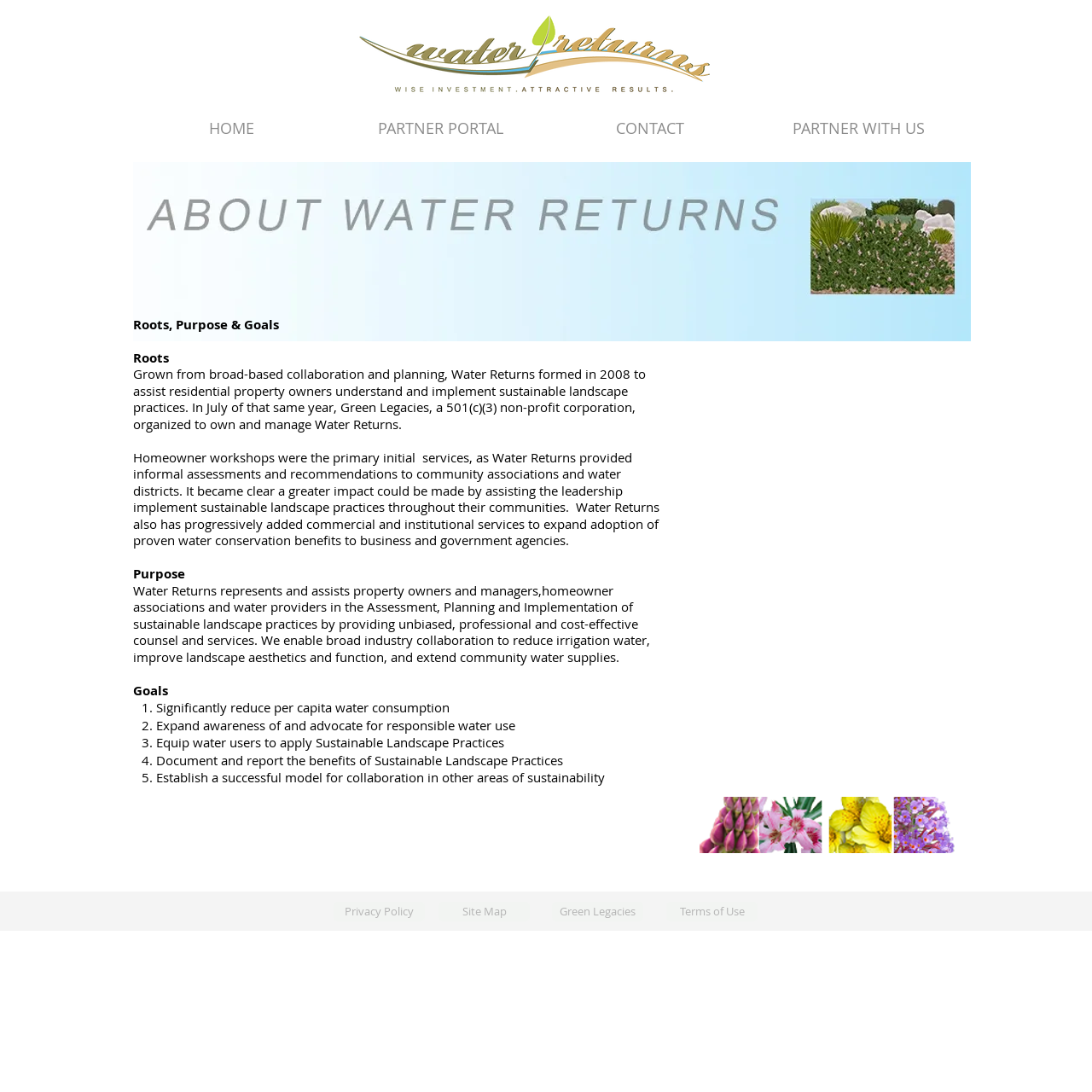What is the name of the logo?
Based on the image, give a one-word or short phrase answer.

Water Returns Logo